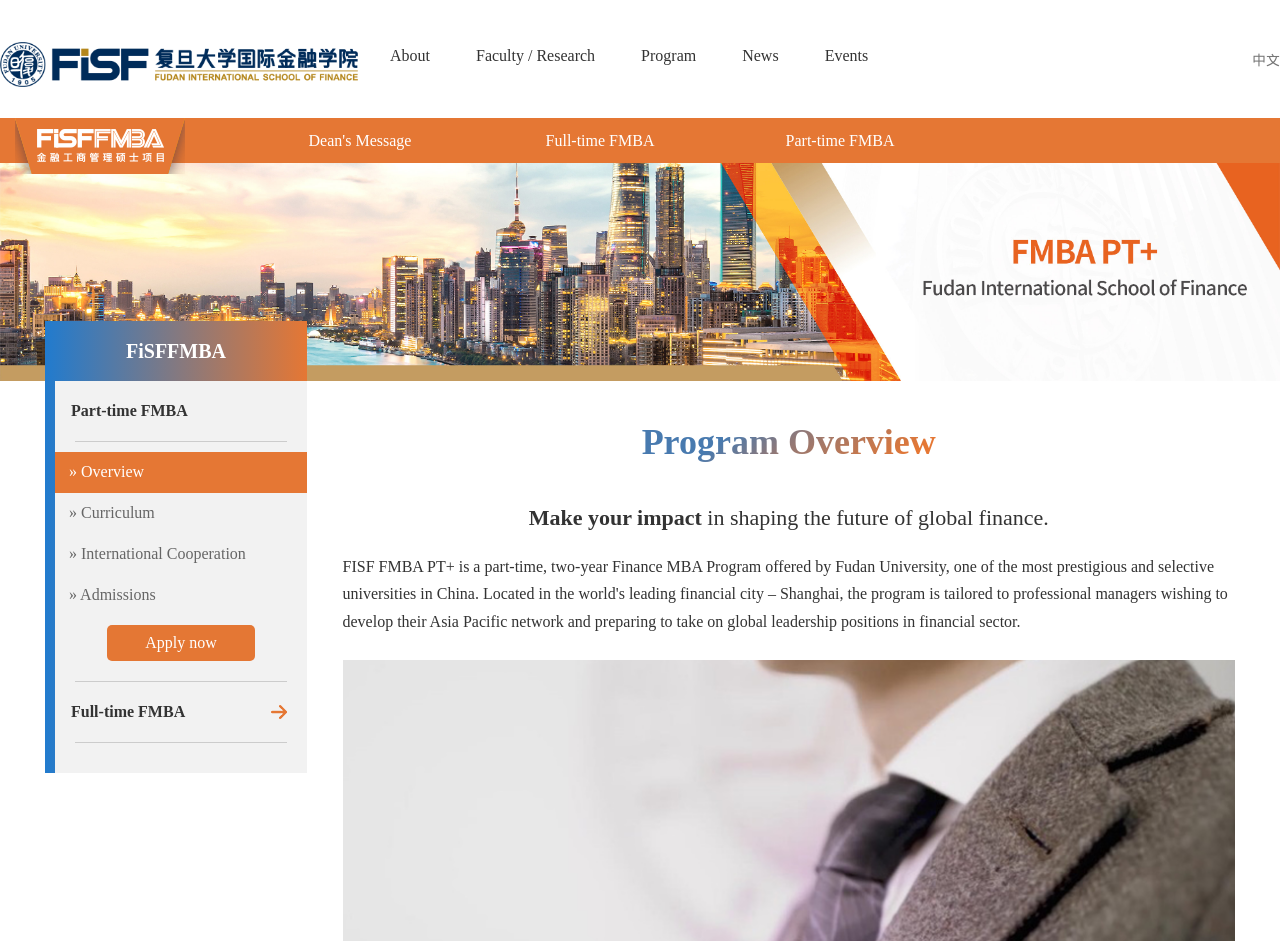Please determine the bounding box coordinates for the element that should be clicked to follow these instructions: "Apply for the Full-time FMBA program".

[0.059, 0.725, 0.224, 0.789]